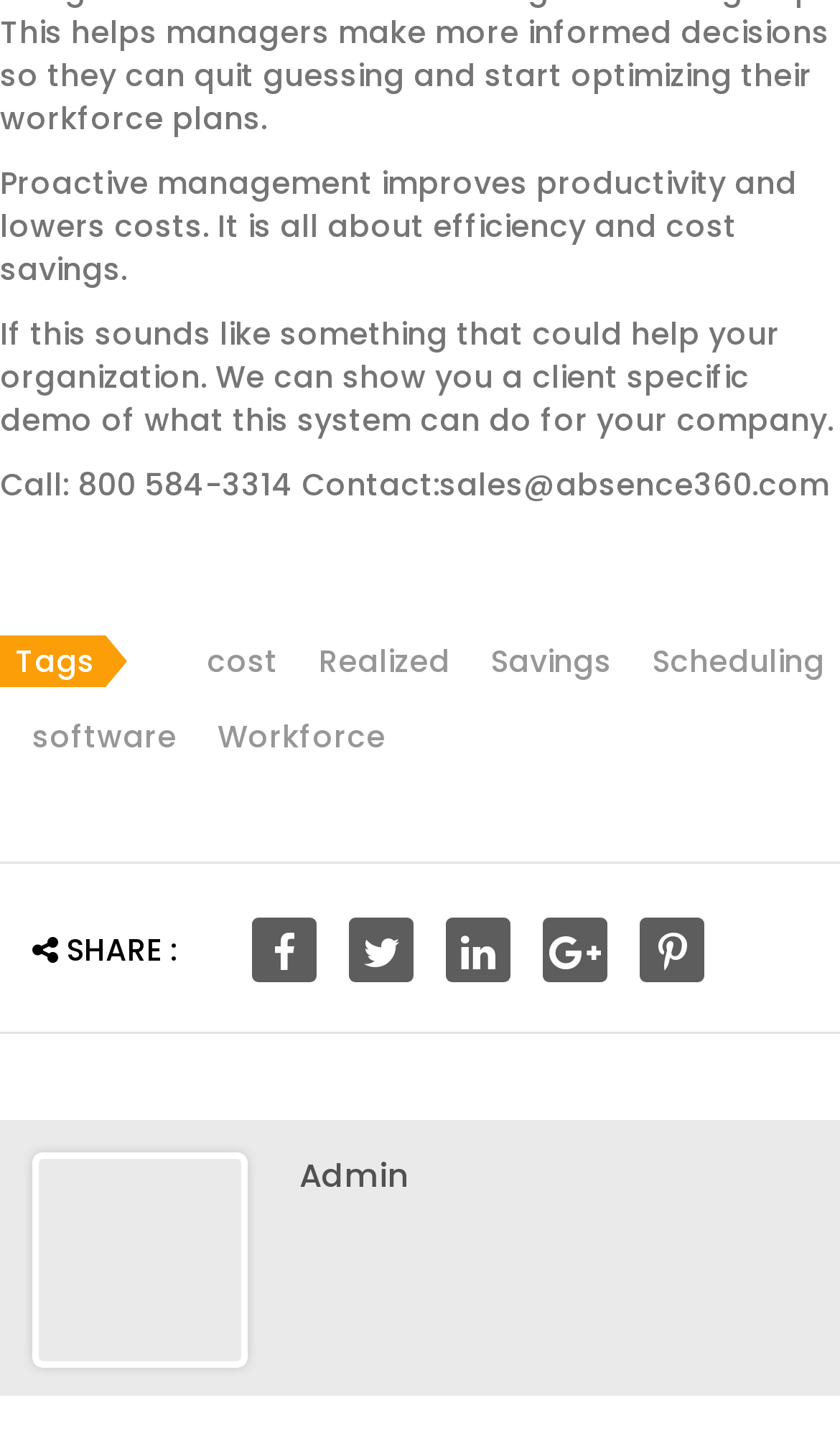Please provide the bounding box coordinates for the element that needs to be clicked to perform the following instruction: "Click on 'cost'". The coordinates should be given as four float numbers between 0 and 1, i.e., [left, top, right, bottom].

[0.208, 0.445, 0.331, 0.474]